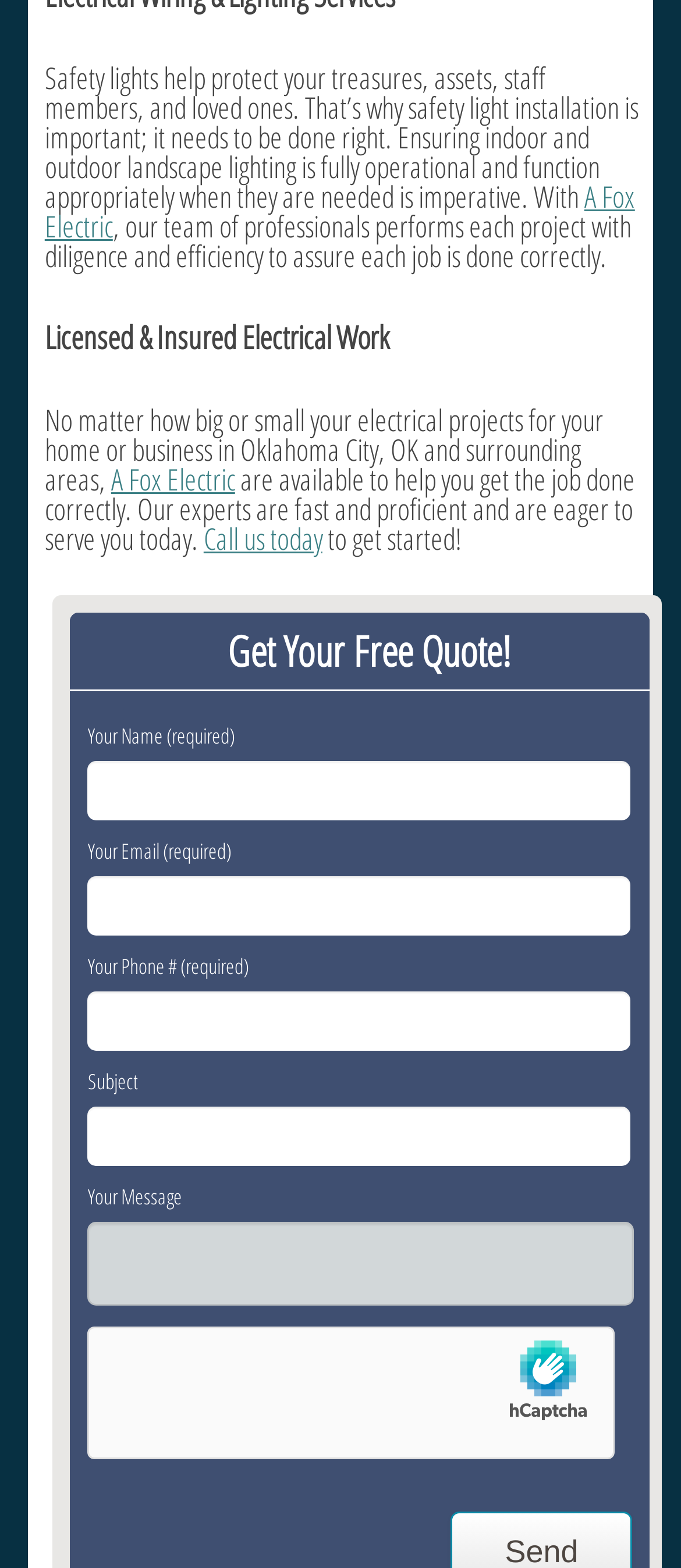What is the tone of the webpage?
Refer to the image and provide a detailed answer to the question.

The language used on the webpage is formal and professional, with phrases such as 'our team of professionals' and 'done correctly', suggesting that the tone of the webpage is professional and emphasizing the company's expertise and attention to detail.